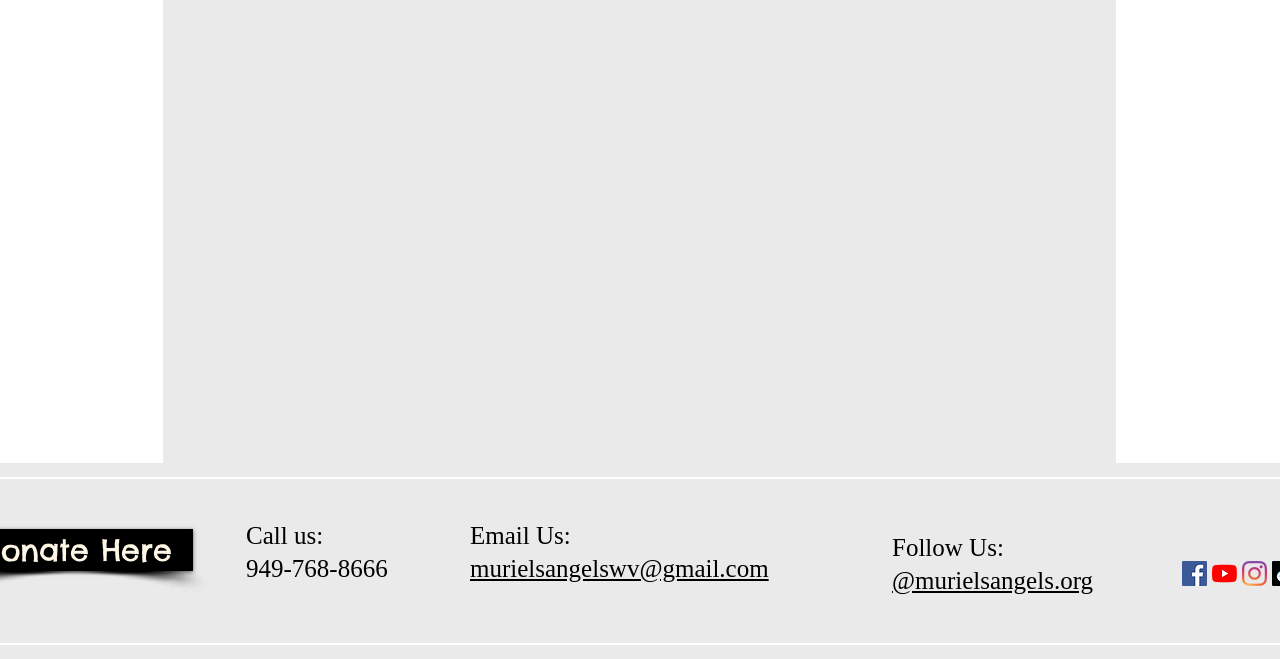How many social media platforms are listed?
Look at the screenshot and respond with one word or a short phrase.

3